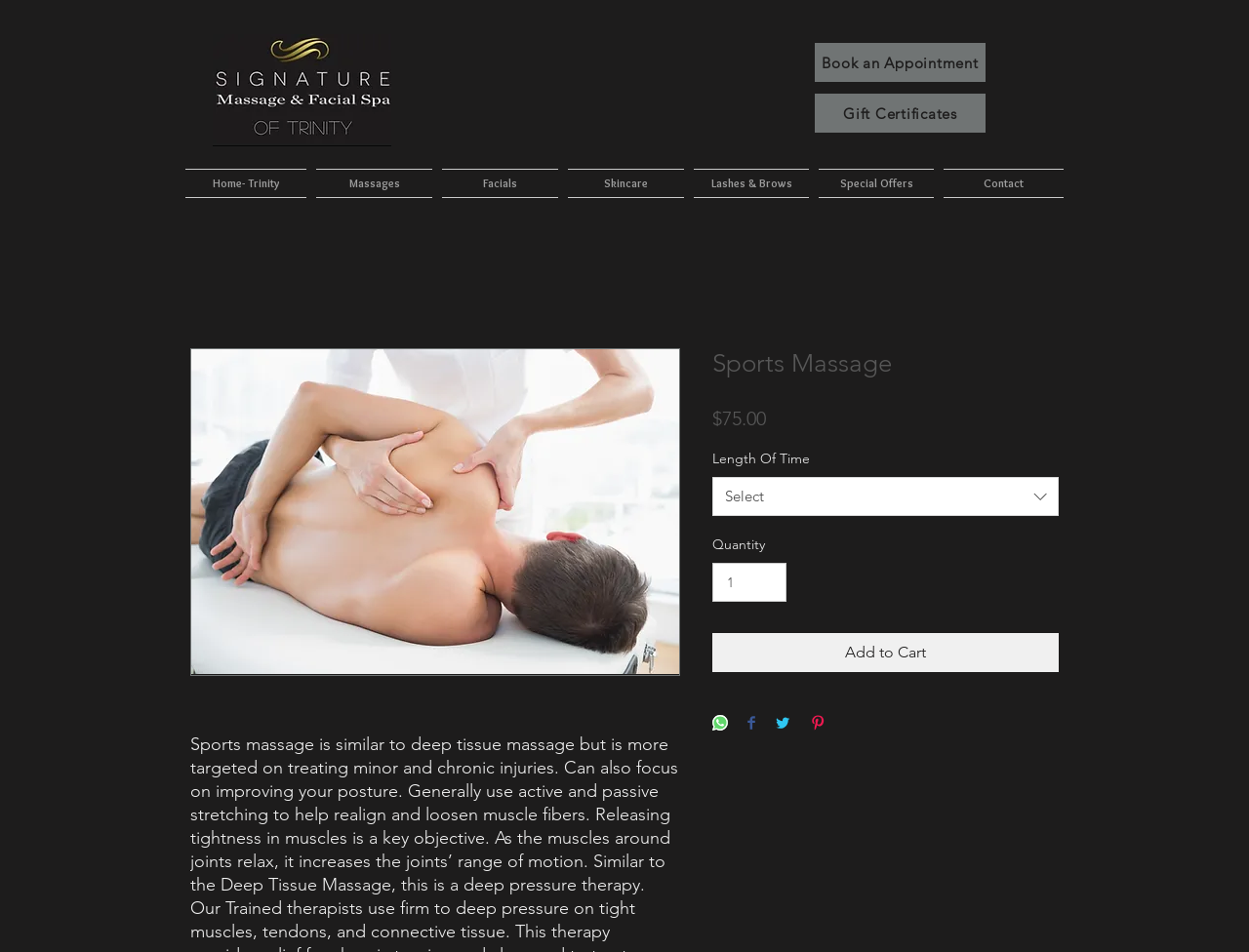What is the minimum value of the 'Quantity' spinbutton?
Provide a concise answer using a single word or phrase based on the image.

1